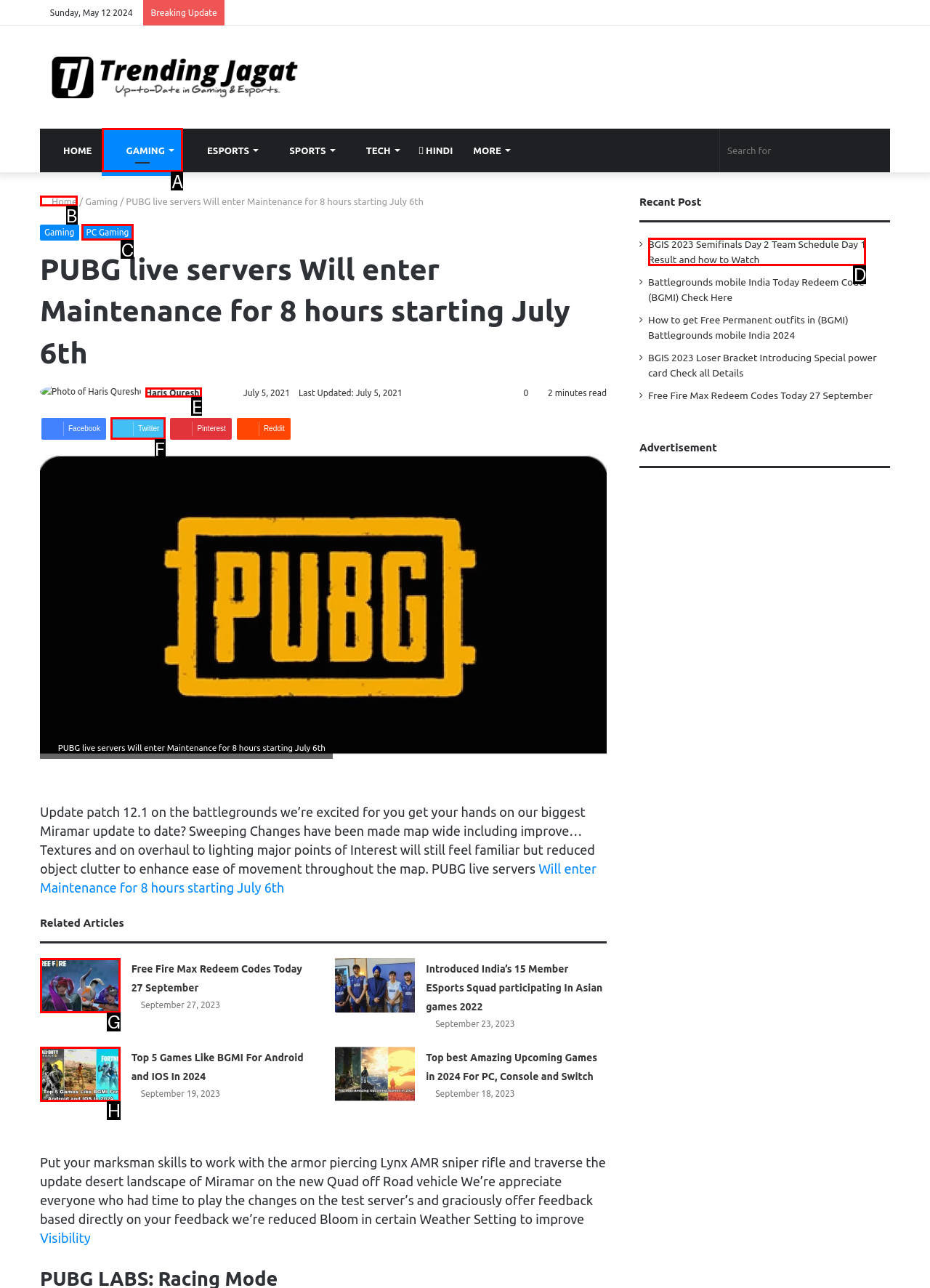From the options shown in the screenshot, tell me which lettered element I need to click to complete the task: Check recent post.

D